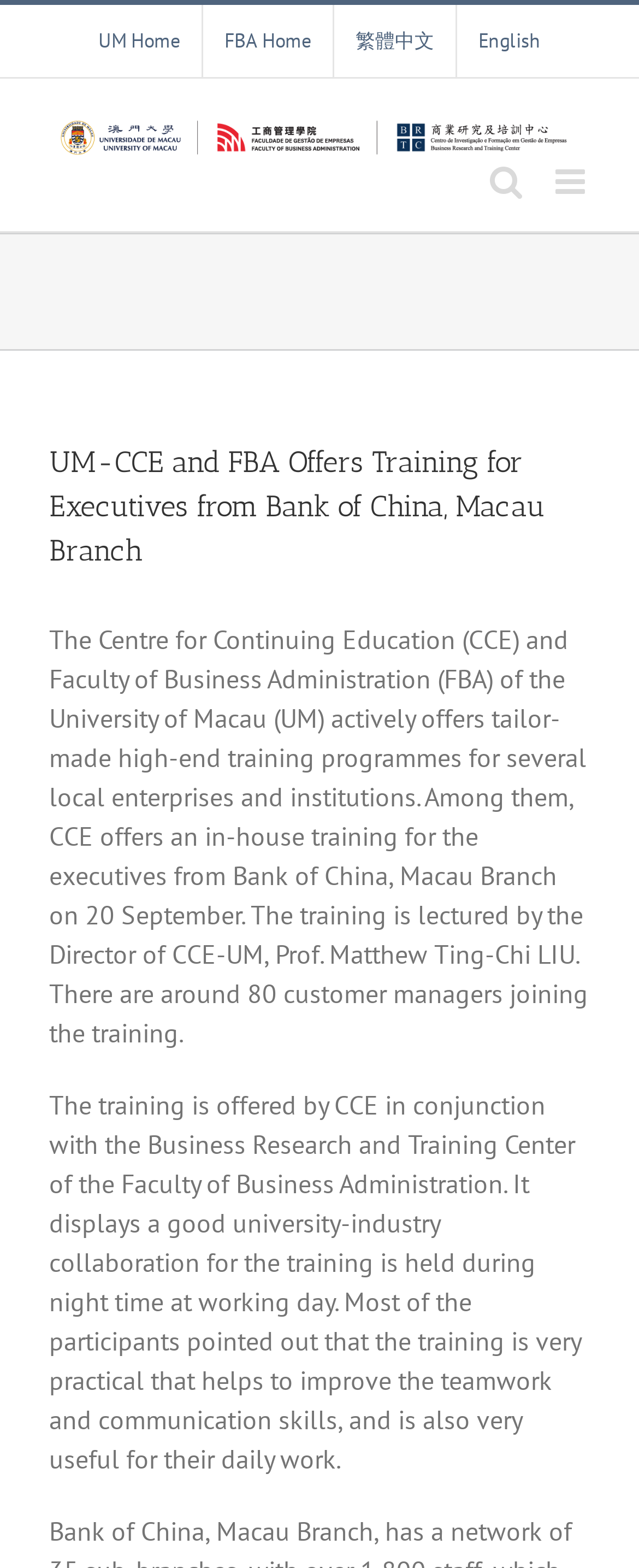Extract the bounding box coordinates for the UI element described as: "English".

[0.715, 0.003, 0.879, 0.049]